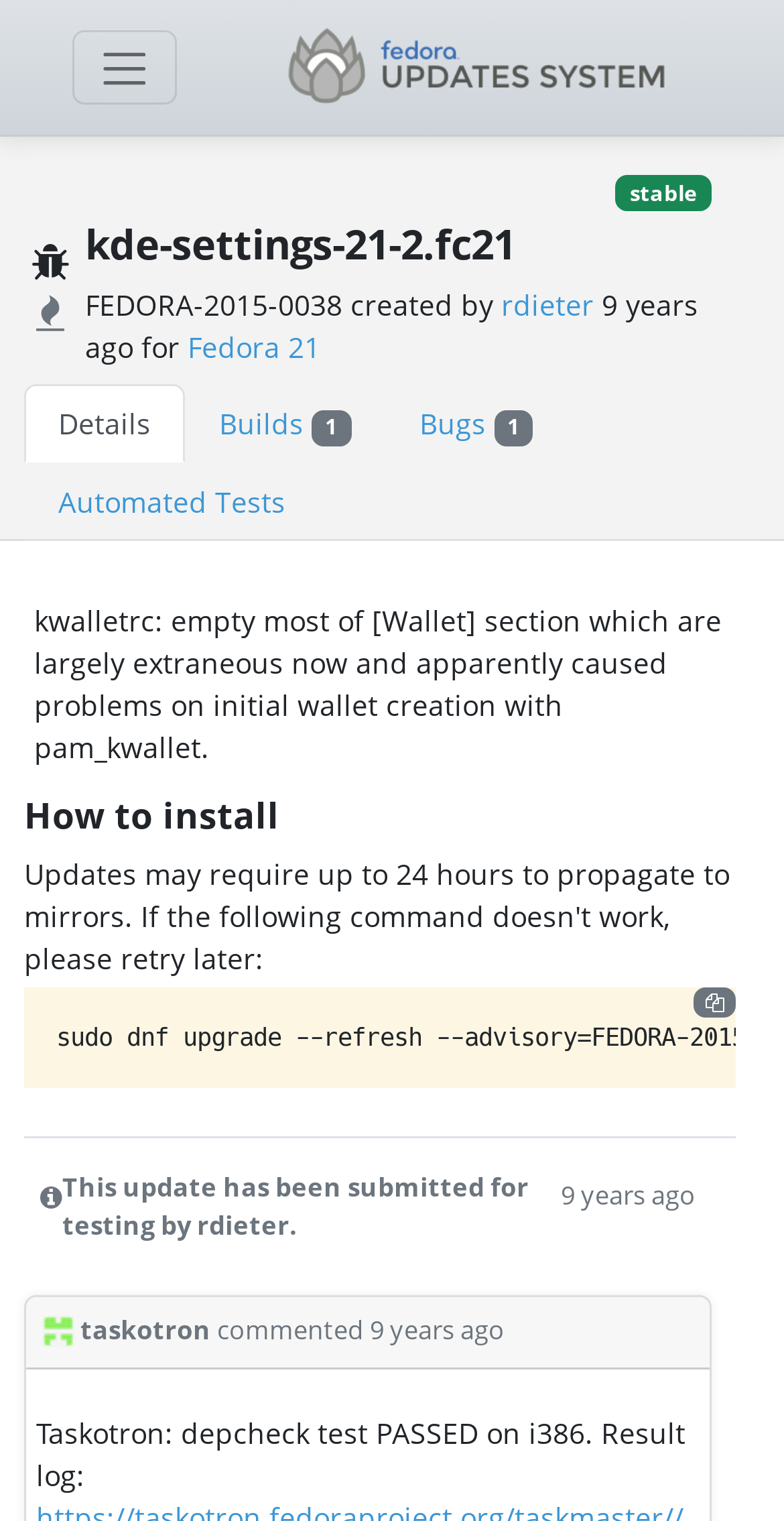Provide a thorough description of the webpage you see.

This webpage is about a Fedora Project update, specifically a bugfix update for kde-settings. At the top left, there is a button to toggle navigation. Next to it, there is a link to the Fedora Update System, accompanied by an image with the same name. 

On the top right, there is a static text "stable". Below the Fedora Update System link, there are several lines of text describing the update, including "This is a bugfix update", "This update is in the critical path", and the package name "kde-settings-21-2.fc21". The update was created by "rdieter" on "2015-01-01 17:09:33 UTC", which is about 9 years ago. The update is for Fedora 21.

Below these details, there is a horizontal tab list with four tabs: "Details", "Builds 1", "Bugs 1", and "Automated Tests". The "Details" tab is currently selected. 

In the main content area, there is a description of the update, which mentions changes to the Wallet section. Below this, there is a heading "How to install" and a button to copy the installation command to the clipboard. 

Further down, there is a comment from the update submitter, rdieter, which is about 9 years old. There is also a link to a taskotron test result, which shows that the depcheck test passed on i386.